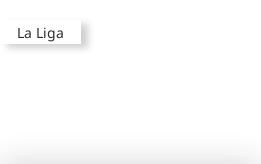What is the significance of Jude Bellingham's celebration?
Offer a detailed and exhaustive answer to the question.

The caption describes Jude Bellingham's celebration as a testament to his growing legacy in one of the most historic fixtures in football, implying that his performance and goal have contributed to his increasing reputation and importance in the sport.